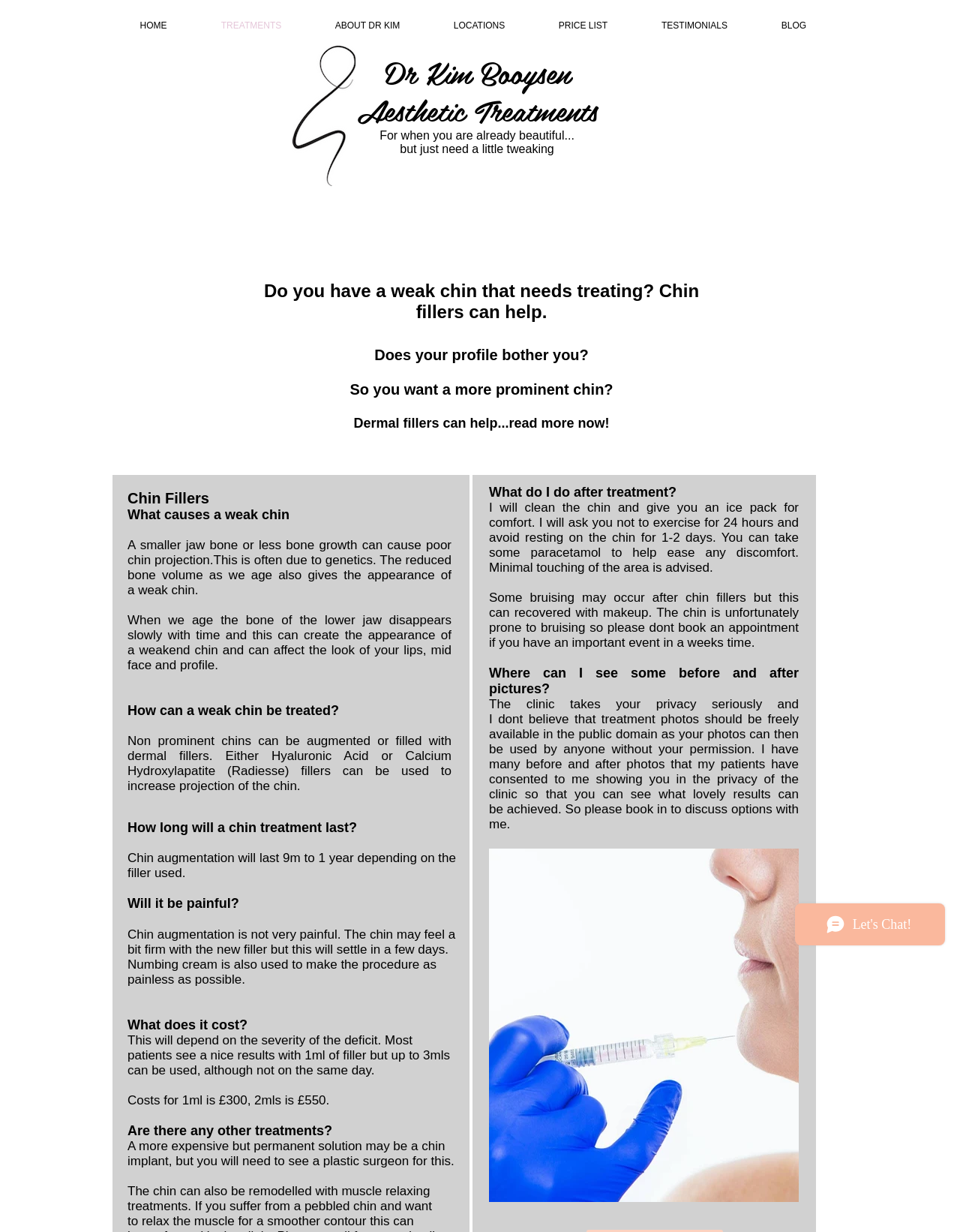Please find the bounding box coordinates for the clickable element needed to perform this instruction: "Search for GED classes".

None